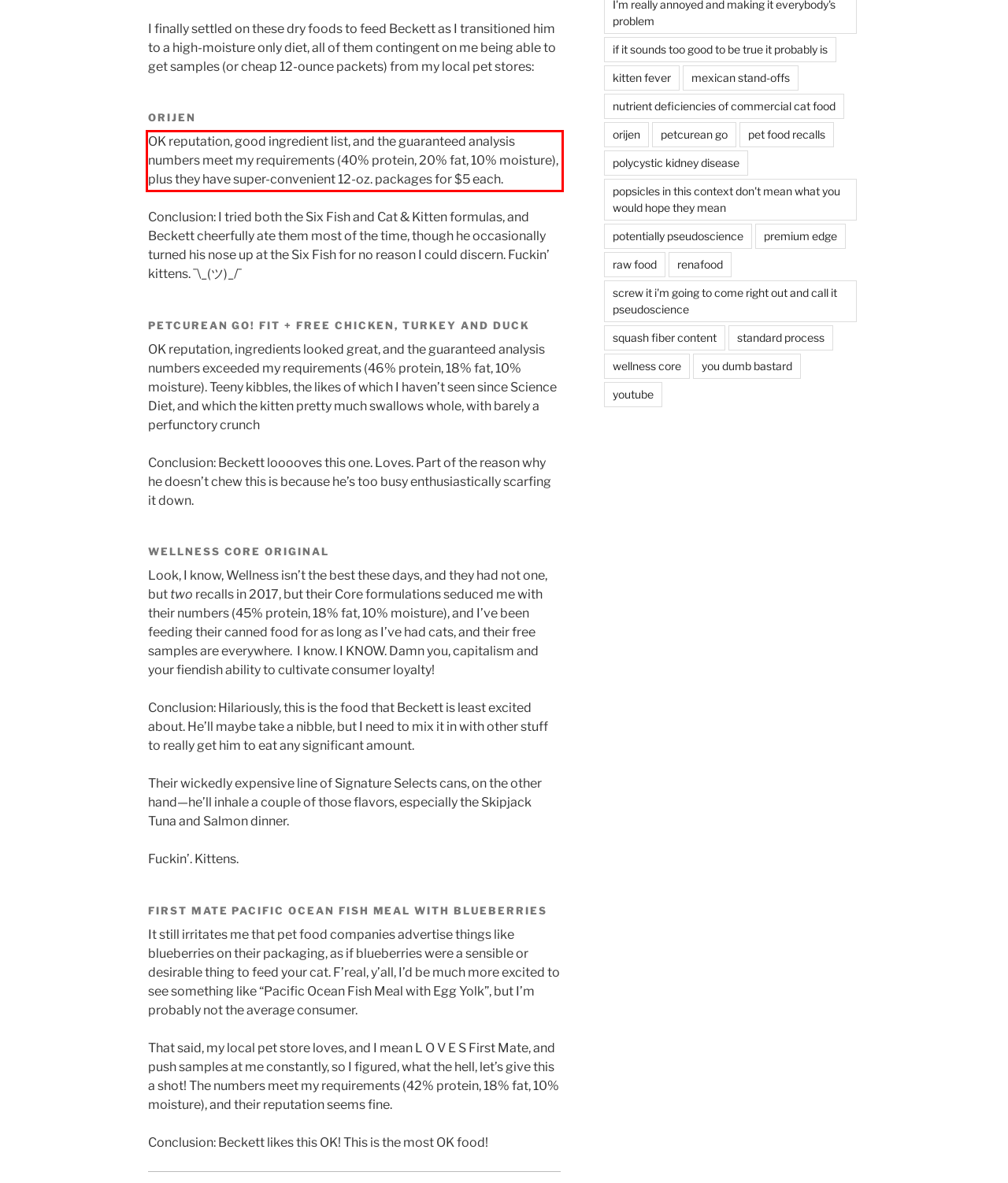Please analyze the screenshot of a webpage and extract the text content within the red bounding box using OCR.

OK reputation, good ingredient list, and the guaranteed analysis numbers meet my requirements (40% protein, 20% fat, 10% moisture), plus they have super-convenient 12-oz. packages for $5 each.